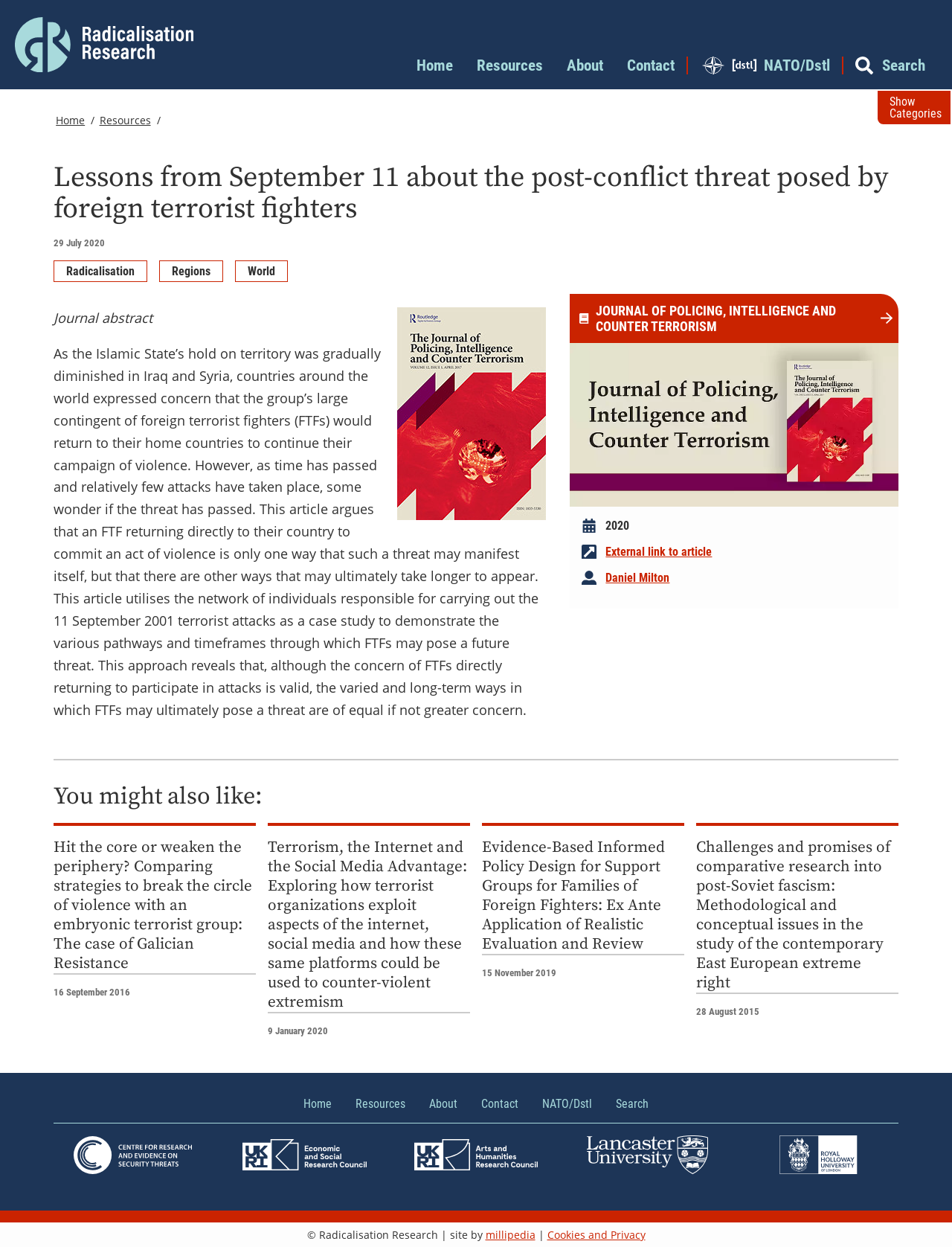How many categories are available for filtering?
Provide an in-depth and detailed explanation in response to the question.

By examining the links under the 'Filter by category' section, I count a total of 13 categories, including 'Africa', 'Asia', 'Case studies', and so on.